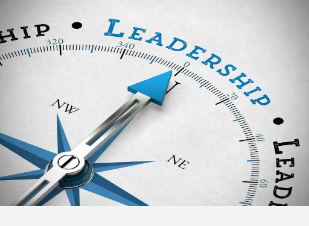What is the central concept emphasized by the compass?
Use the image to give a comprehensive and detailed response to the question.

The compass, a symbol of direction and guidance, points directly to the word 'Leadership', highlighting its importance, particularly in the context of educational leadership during challenging times.